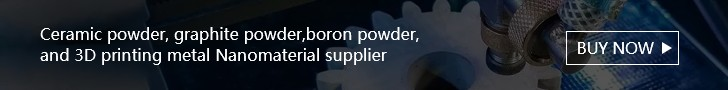Given the content of the image, can you provide a detailed answer to the question?
What is the purpose of the 'BUY NOW' button?

The 'BUY NOW' button is a clear call to action on the banner, designed to facilitate easy access to purchase options for the viewers, making it convenient for them to buy the products showcased.